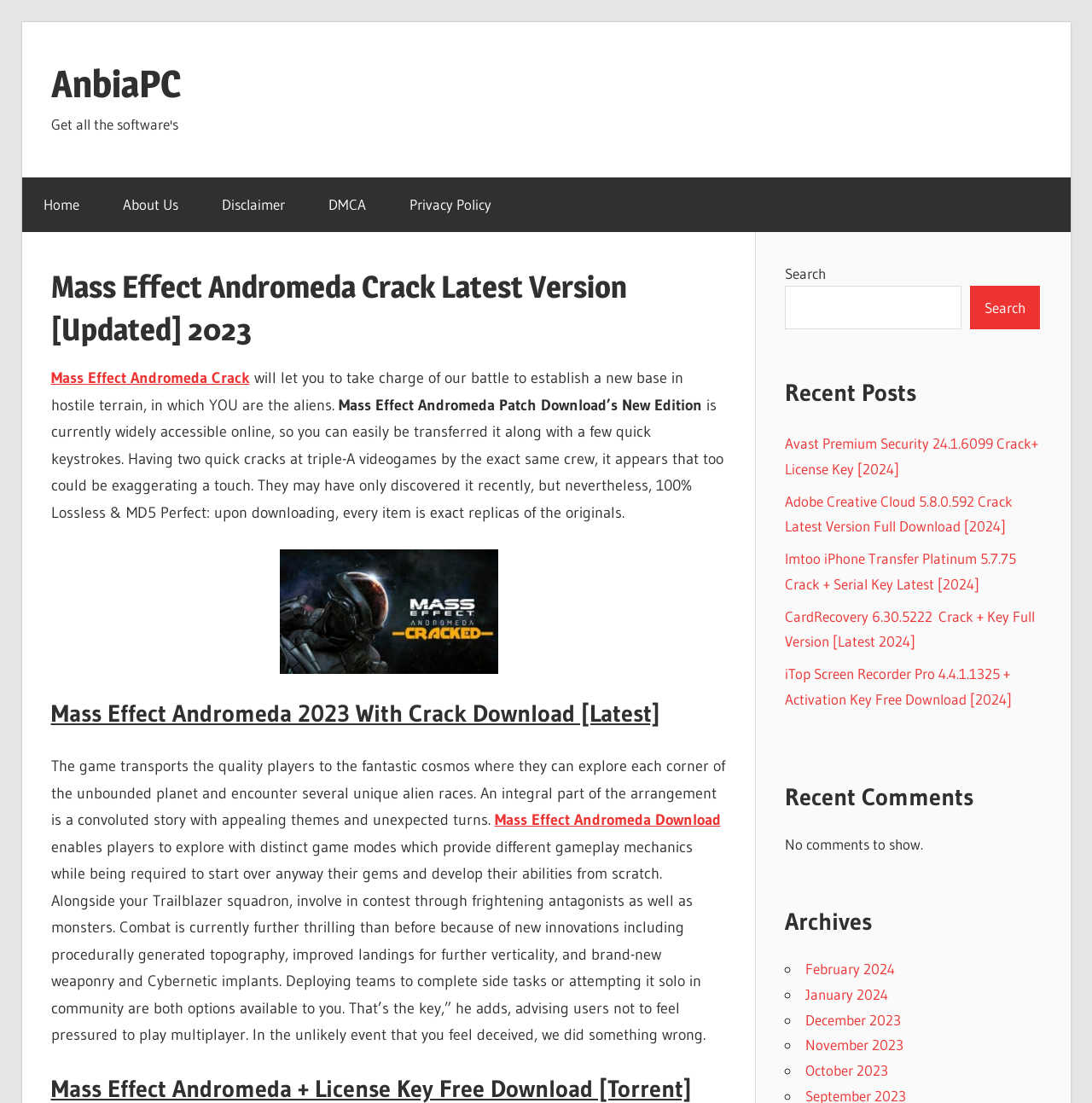Bounding box coordinates are specified in the format (top-left x, top-left y, bottom-right x, bottom-right y). All values are floating point numbers bounded between 0 and 1. Please provide the bounding box coordinate of the region this sentence describes: Buyer’s Guide

None